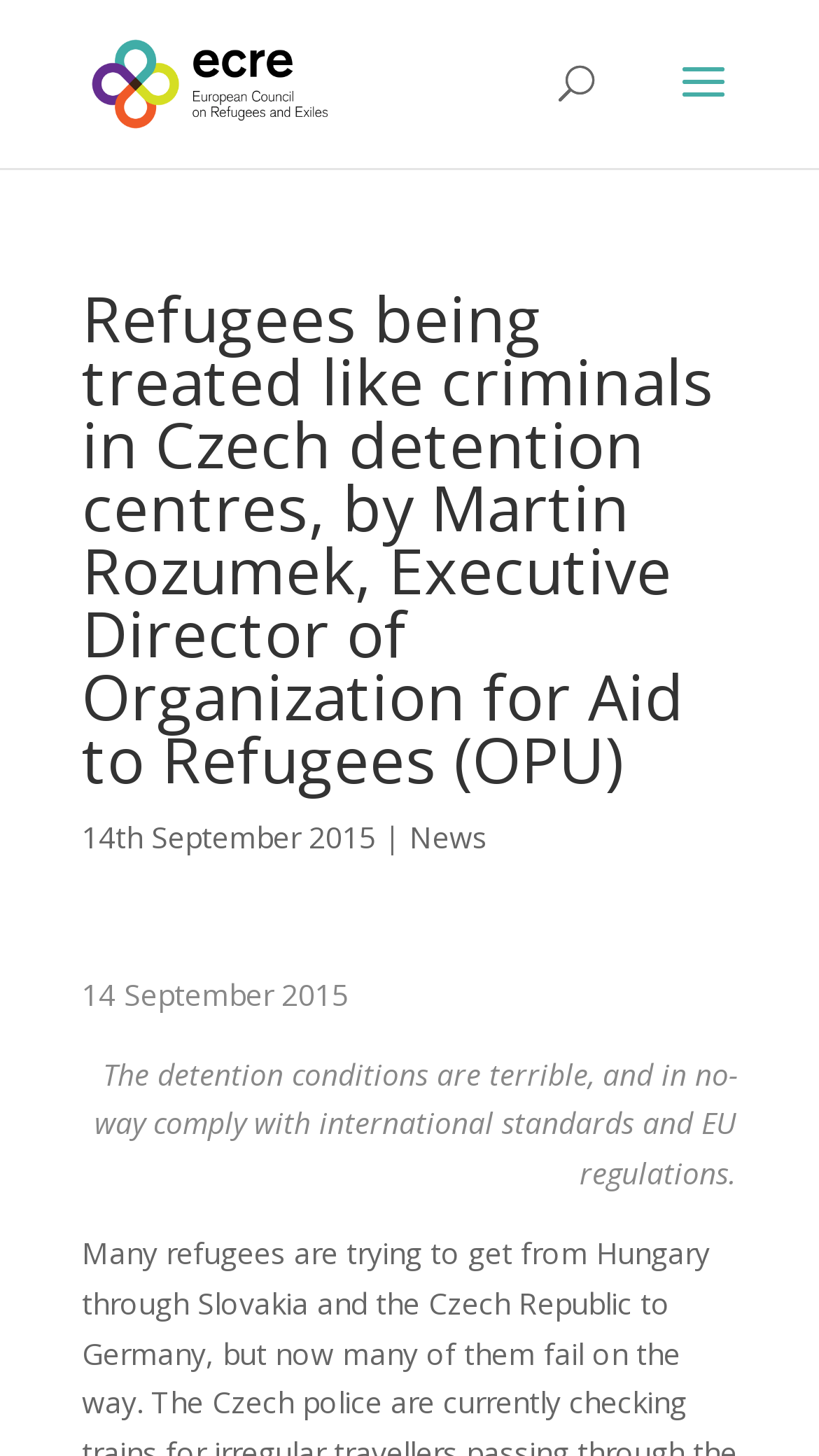Who is the author of the article?
Examine the image closely and answer the question with as much detail as possible.

The author of the article can be found by looking at the heading element which contains the text 'Refugees being treated like criminals in Czech detention centres, by Martin Rozumek, Executive Director of Organization for Aid to Refugees (OPU)'. The author's name is mentioned in this heading.